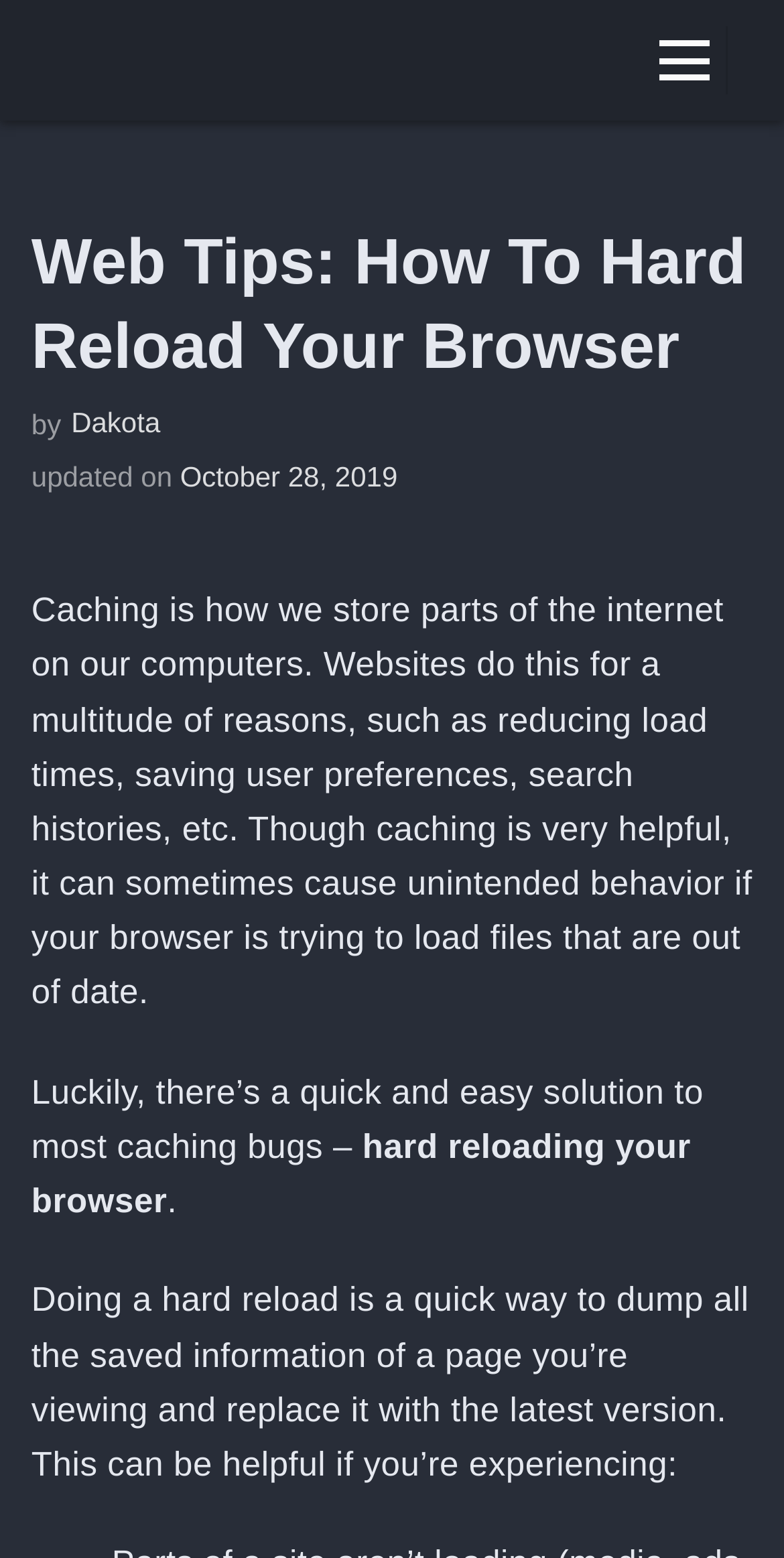Please provide a comprehensive answer to the question below using the information from the image: What is the author's name?

The author's name is mentioned in the link element with the text 'Dakota Kearns' which is located at the top of the webpage, and also in the link element with the text 'Dakota' which is located near the heading 'Web Tips: How To Hard Reload Your Browser'.